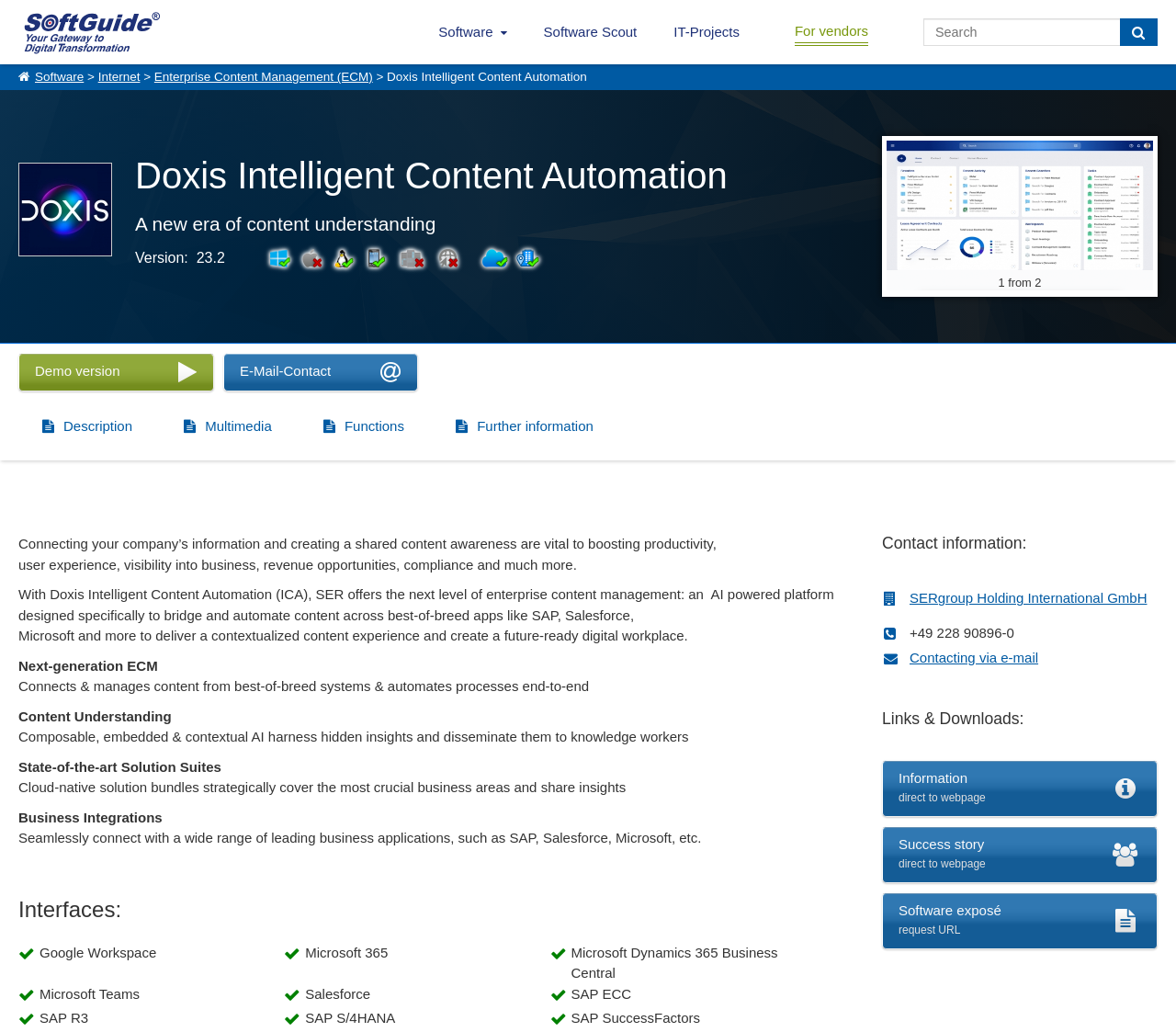Find and specify the bounding box coordinates that correspond to the clickable region for the instruction: "Download demo version".

[0.016, 0.343, 0.181, 0.378]